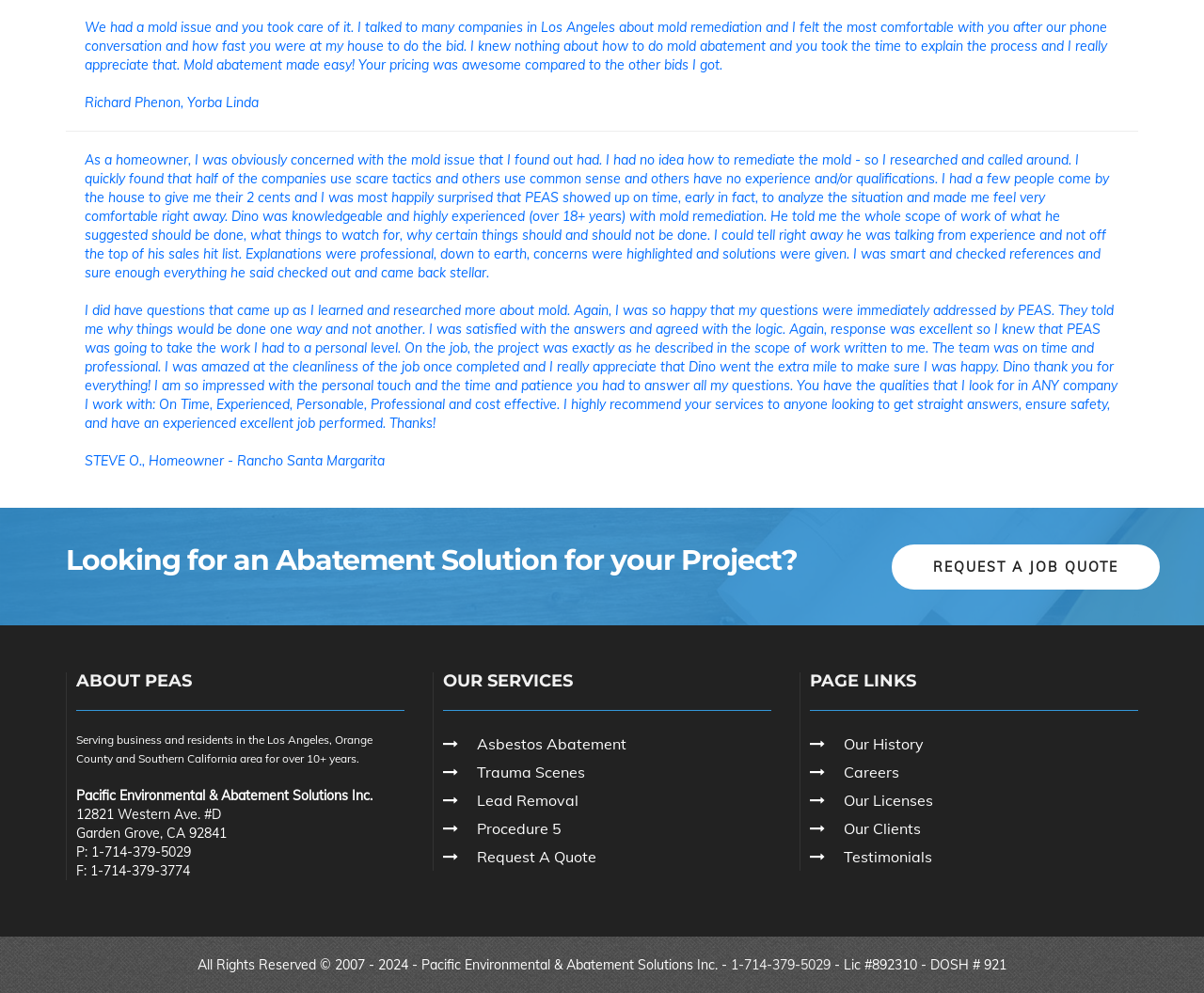Could you specify the bounding box coordinates for the clickable section to complete the following instruction: "Explore mental illness category"?

None